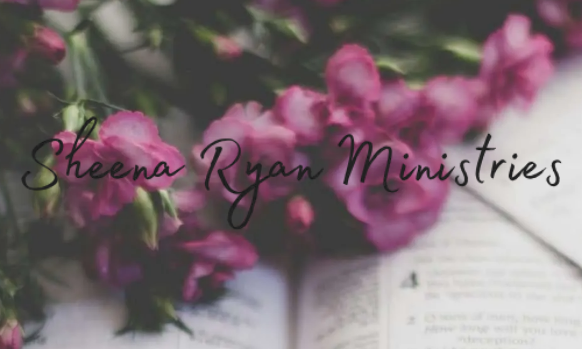What font style is used for the text 'Sheena Ryan Ministries'?
Using the details from the image, give an elaborate explanation to answer the question.

The caption describes the text 'Sheena Ryan Ministries' as being styled in a 'flowing, cursive font', which suggests that the font style used is cursive.